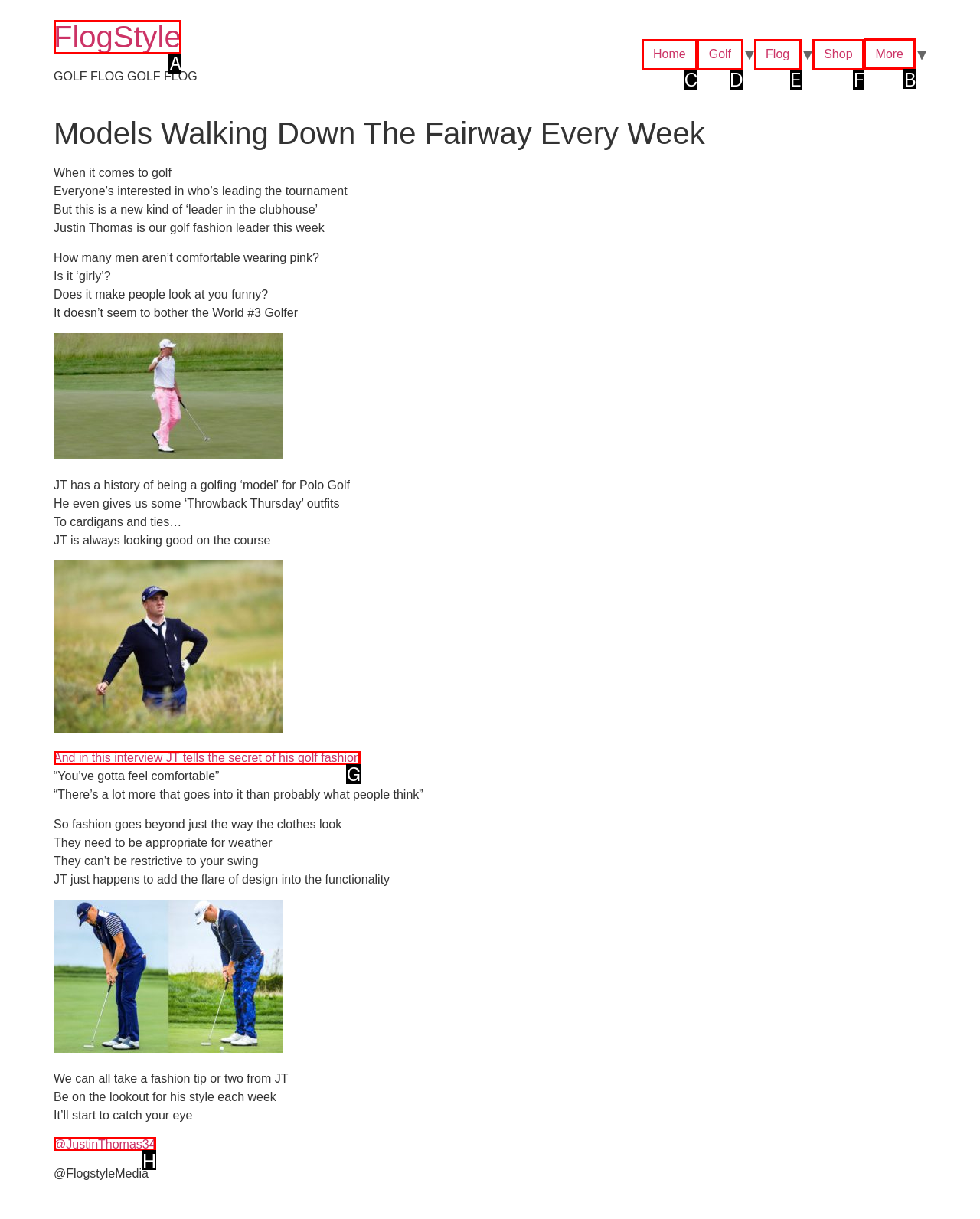Which option should be clicked to execute the following task: Click on the 'More' link? Respond with the letter of the selected option.

B